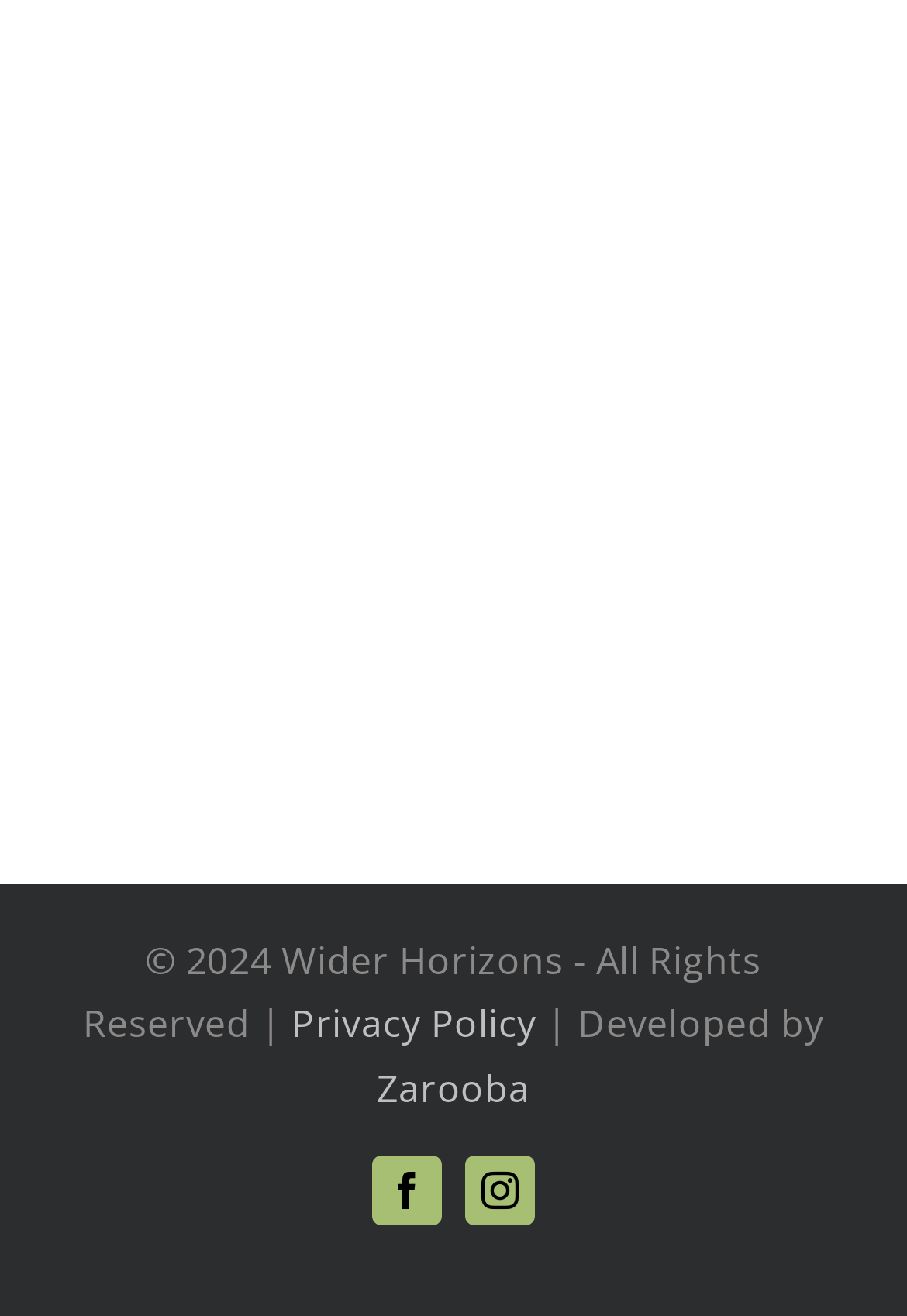Who developed the website?
Provide a short answer using one word or a brief phrase based on the image.

Zarooba